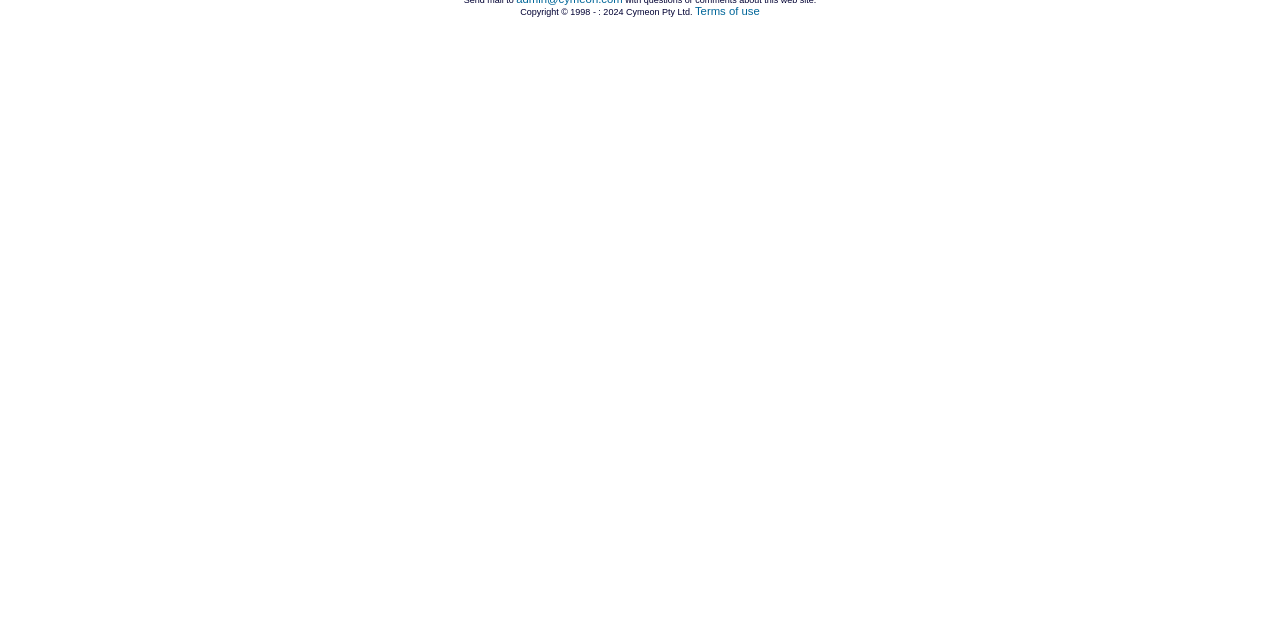Please provide the bounding box coordinate of the region that matches the element description: Terms of use. Coordinates should be in the format (top-left x, top-left y, bottom-right x, bottom-right y) and all values should be between 0 and 1.

[0.543, 0.007, 0.594, 0.026]